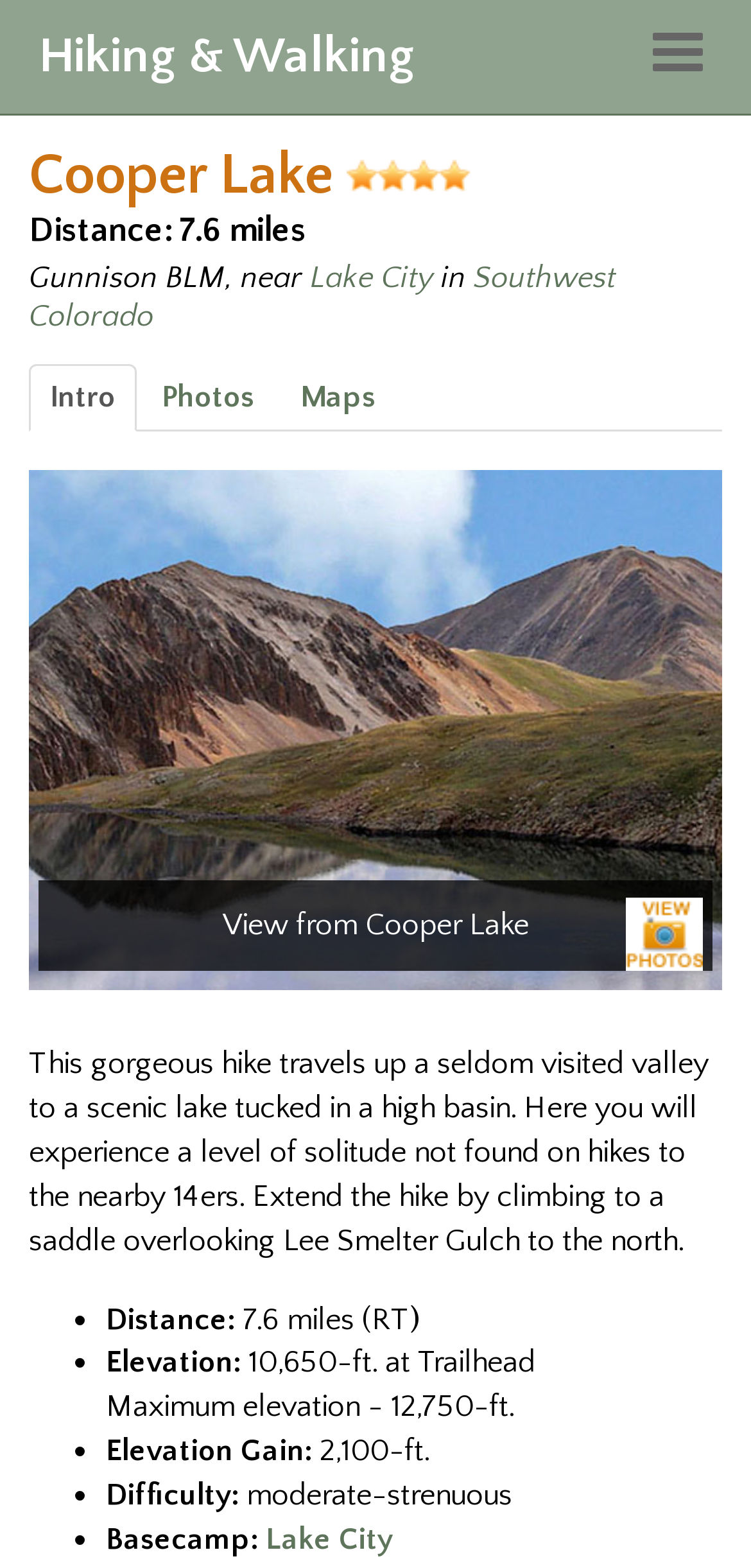Offer a detailed account of what is visible on the webpage.

The webpage is about the Cooper Lake Trail near Lake City, Colorado. At the top, there is a button to toggle navigation and a link to "Hiking & Walking". Below this, there is a heading "Cooper Lake" with an image to the right. 

Under the heading, there are several lines of text providing information about the trail, including the distance, location, and nearby cities. There are also links to "Lake City" and "Southwest Colorado". 

To the right of this text, there are three links: "Intro", "Photos", and "Maps". Below these links, there is a large image with a caption "View from Cooper Lake". Within this image, there is a smaller image at the bottom right corner.

The main content of the webpage is a descriptive text about the hike, which explains that it travels up a seldom visited valley to a scenic lake and offers a level of solitude not found on hikes to nearby 14ers. The text also suggests extending the hike by climbing to a saddle overlooking Lee Smelter Gulch to the north.

Below this text, there is a list of details about the hike, including distance, elevation, maximum elevation, elevation gain, difficulty, and basecamp. Each item in the list is marked with a bullet point, and some of the items have additional links, such as "Lake City" under the basecamp section.